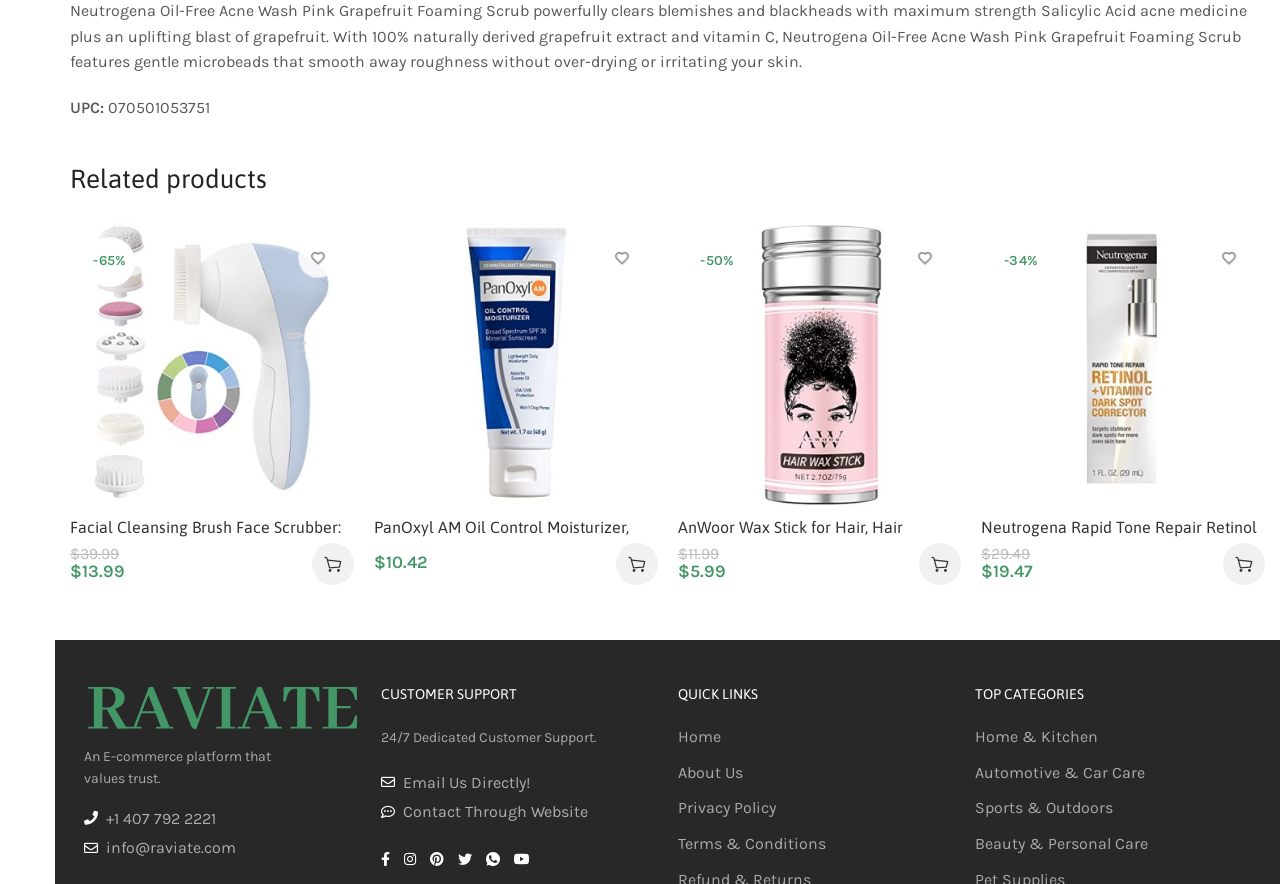Determine the bounding box coordinates for the area that needs to be clicked to fulfill this task: "Email customer support directly". The coordinates must be given as four float numbers between 0 and 1, i.e., [left, top, right, bottom].

[0.297, 0.871, 0.514, 0.9]